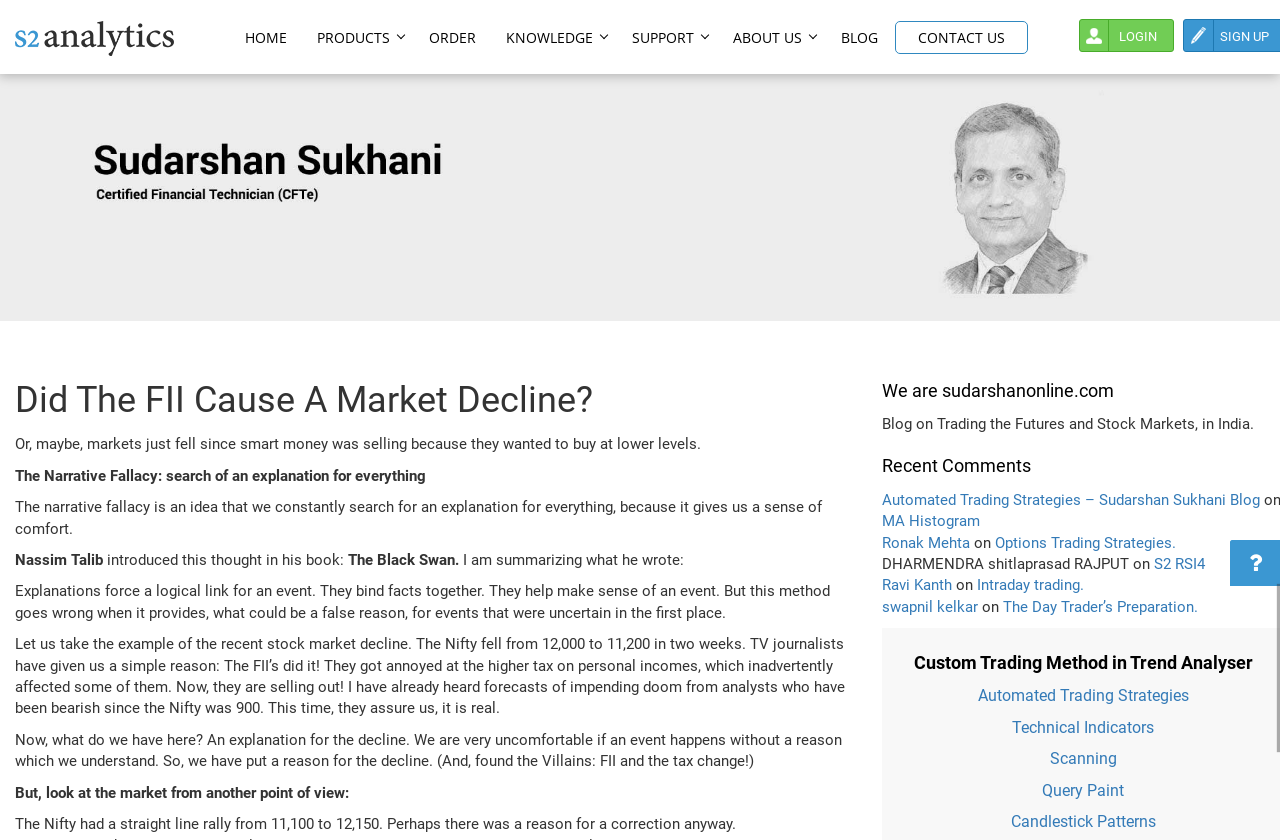Could you indicate the bounding box coordinates of the region to click in order to complete this instruction: "Learn about Technical Indicators".

[0.791, 0.854, 0.902, 0.877]